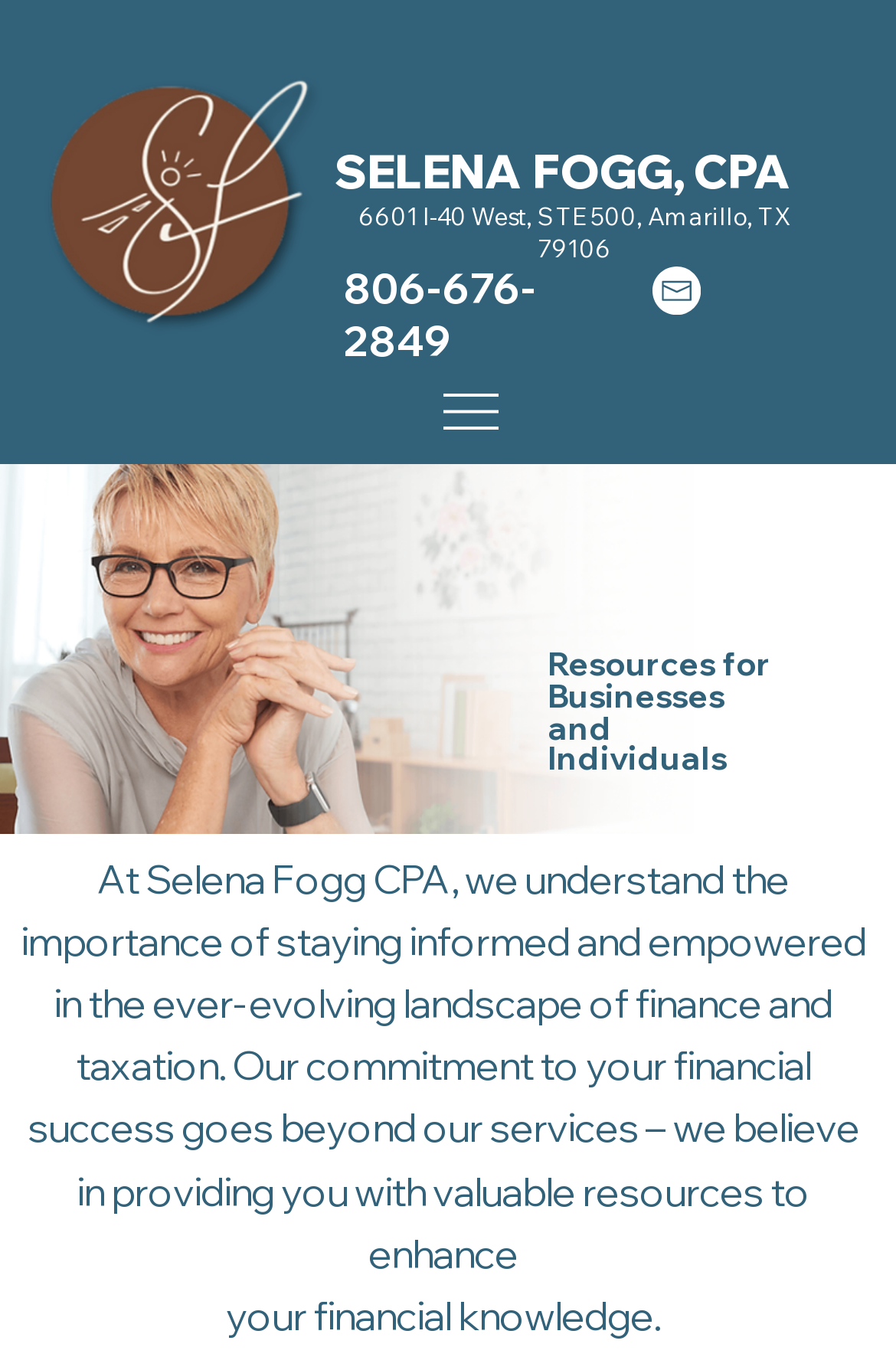Answer the question with a single word or phrase: 
What is the address of Selena Fogg CPA?

6601 I-40 West, STE 500, Amarillo, TX 79106